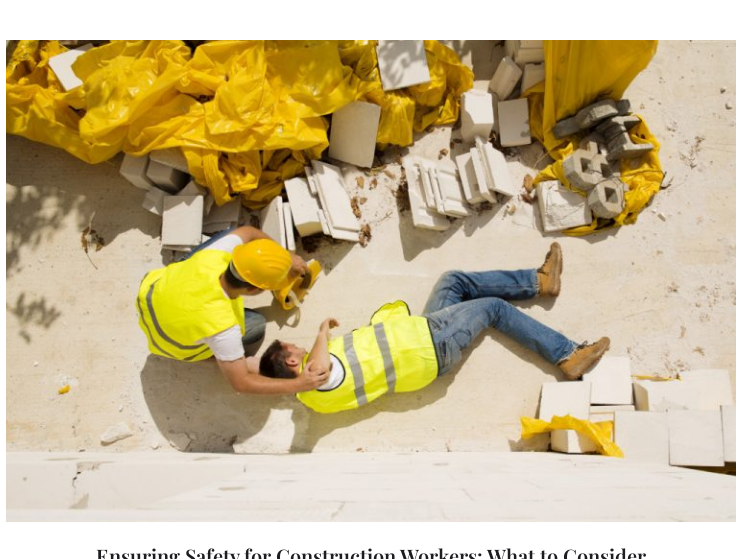Offer a comprehensive description of the image.

The image depicts a crucial moment in construction site safety, showing two workers engaged in a rescue or assistance operation. One worker, wearing a yellow hard hat and a reflective vest, is kneeling beside another, who appears to be on the ground, possibly recovering from an accident. The surrounding scene is filled with construction materials, including scattered building blocks and yellow safety tarps, emphasizing the hazardous environment of a construction site. This visual underscores the importance of safety measures and the need for immediate response in ensuring the well-being of construction workers, aligning with the article titled "Ensuring Safety for Construction Workers: What to Consider." The caption also highlights the risks inherent in the construction profession, which is often fraught with high injury and fatality rates.